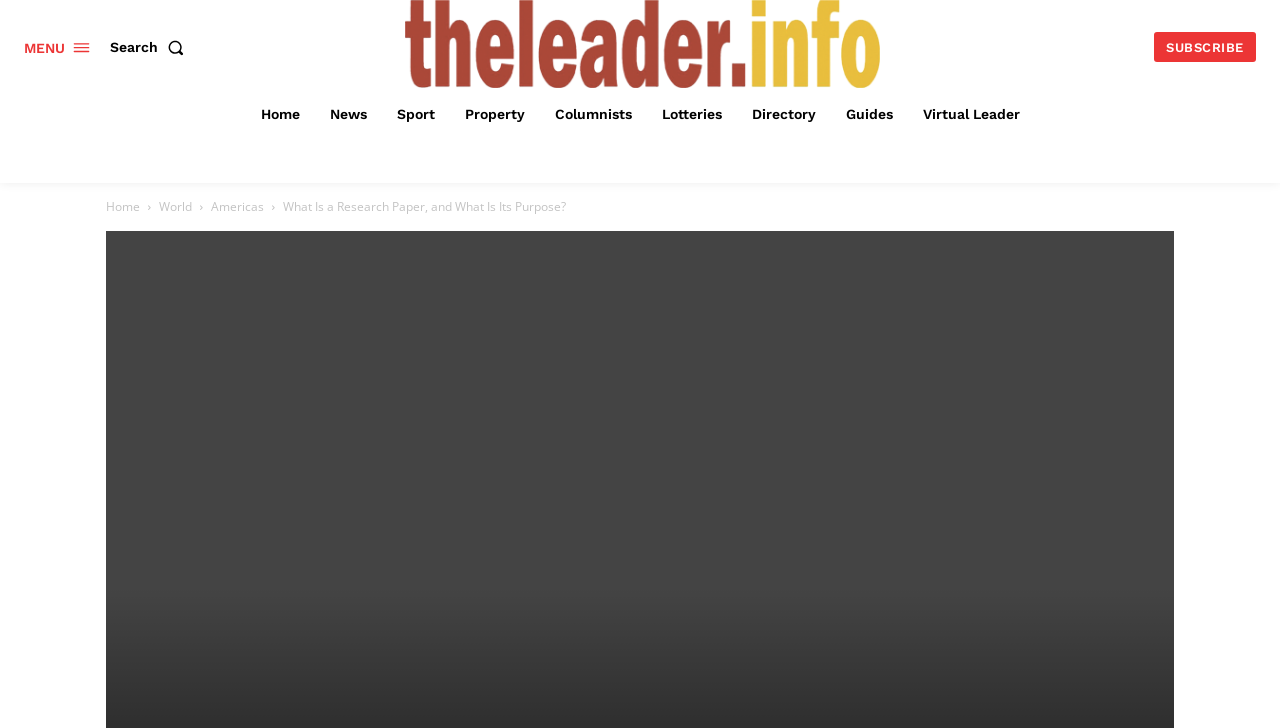Provide a single word or phrase answer to the question: 
How many sub-links are under the 'Home' category?

1